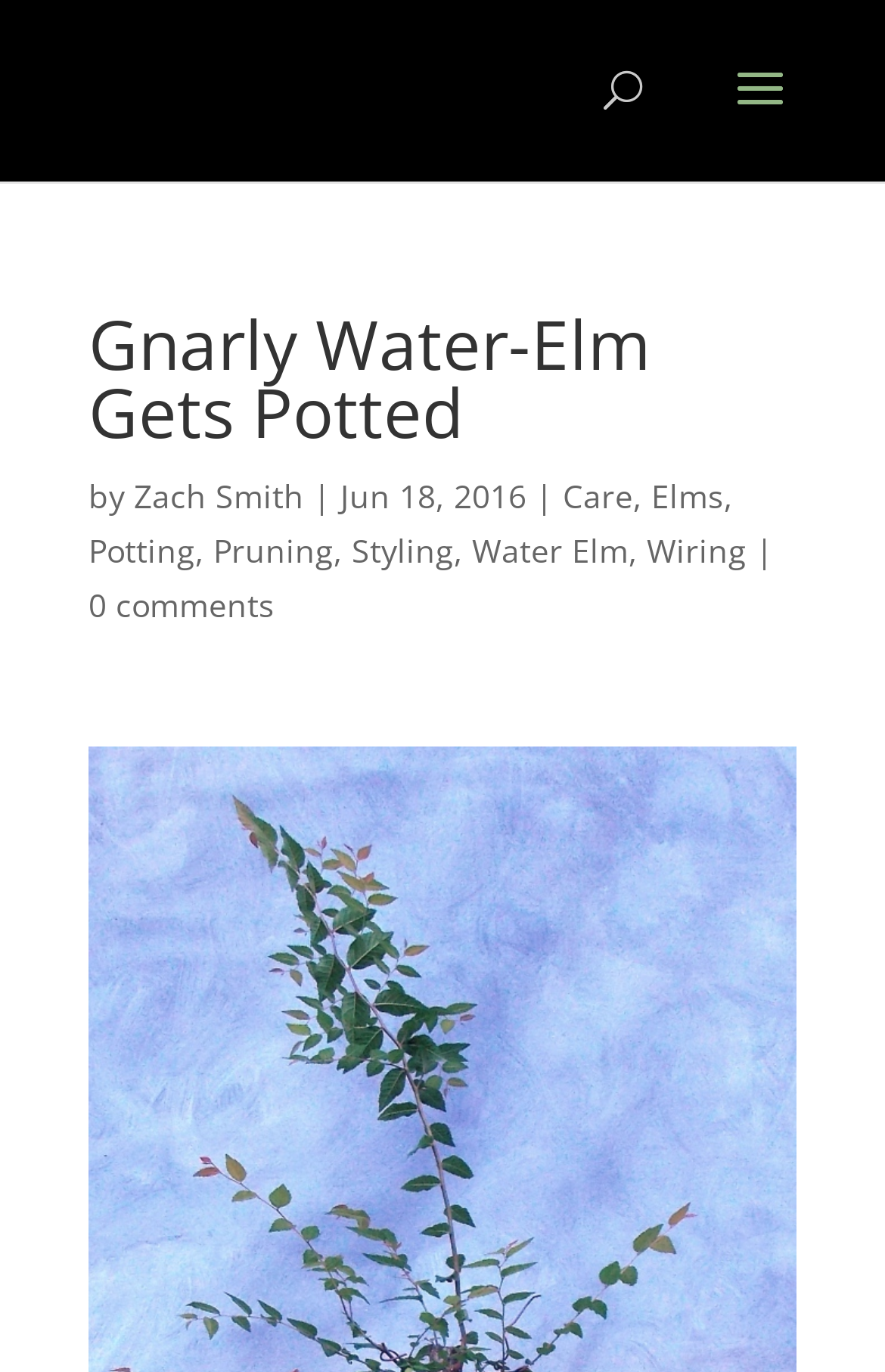Using the provided element description: "0 comments", determine the bounding box coordinates of the corresponding UI element in the screenshot.

[0.1, 0.424, 0.31, 0.456]